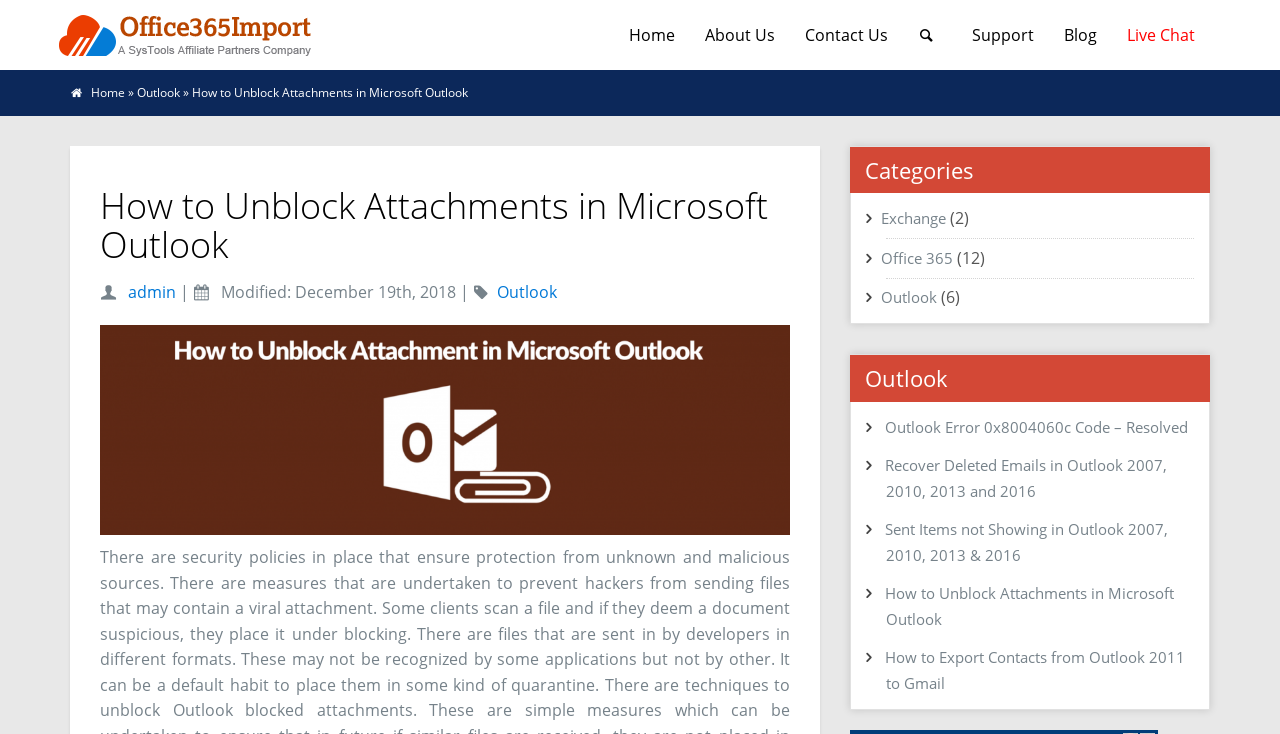Please indicate the bounding box coordinates of the element's region to be clicked to achieve the instruction: "View the categories". Provide the coordinates as four float numbers between 0 and 1, i.e., [left, top, right, bottom].

[0.677, 0.2, 0.933, 0.263]